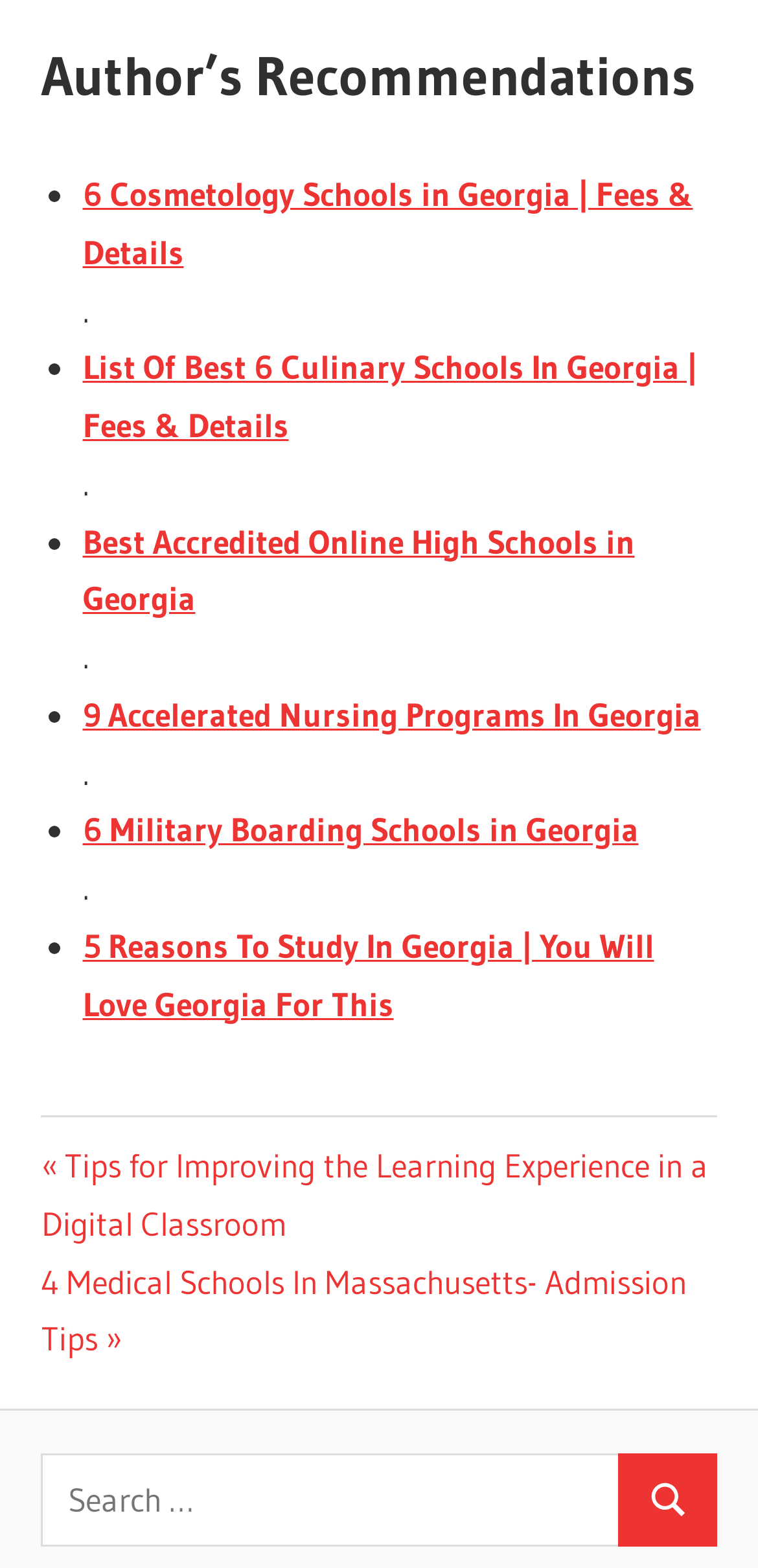Please locate the bounding box coordinates for the element that should be clicked to achieve the following instruction: "Click on '6 Cosmetology Schools in Georgia | Fees & Details'". Ensure the coordinates are given as four float numbers between 0 and 1, i.e., [left, top, right, bottom].

[0.109, 0.11, 0.914, 0.173]